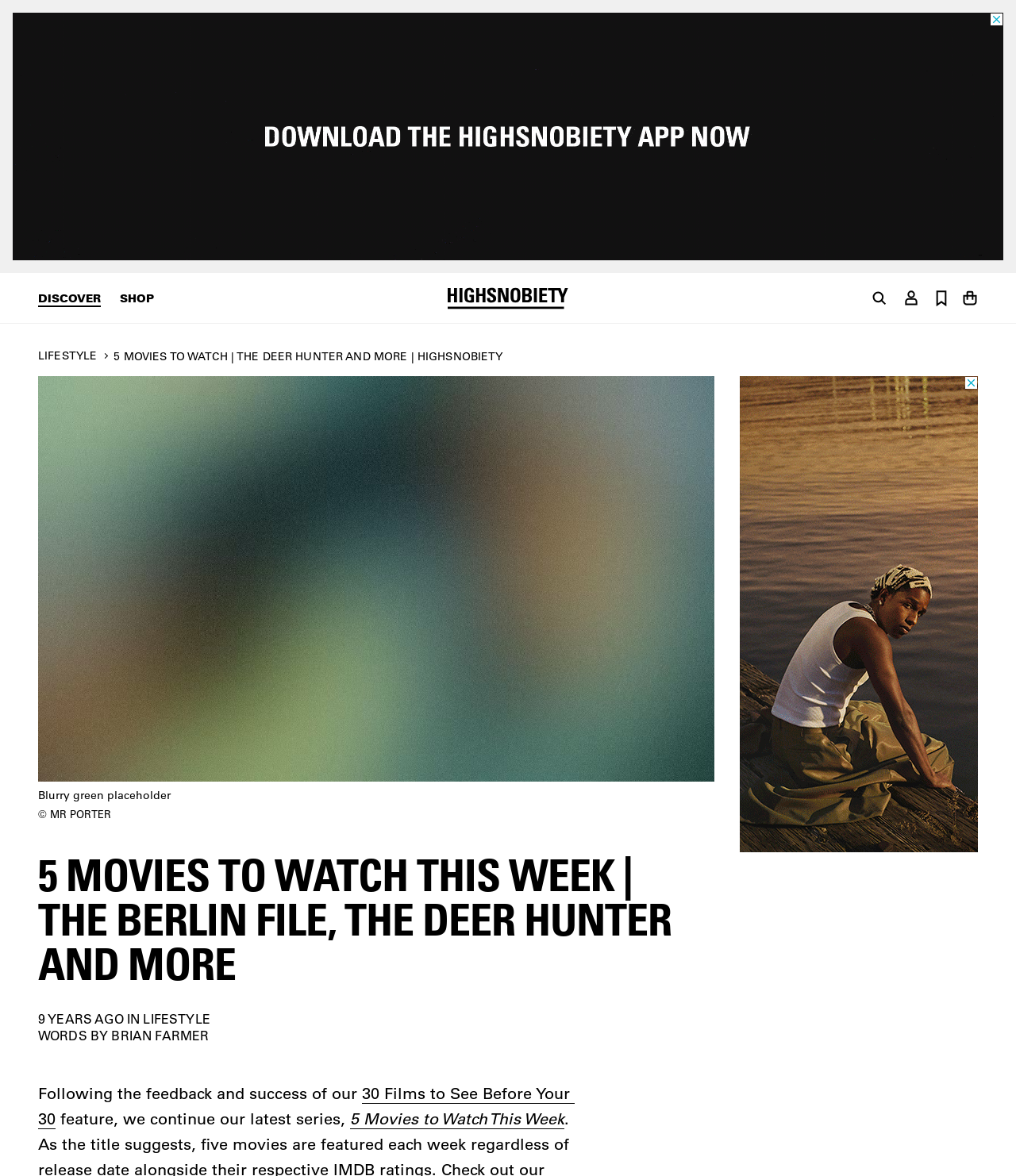Given the content of the image, can you provide a detailed answer to the question?
How old is the article?

The article is 9 years old which is indicated by the time element with a bounding box coordinate of [0.037, 0.859, 0.122, 0.873]. The exact date is not specified, but it is mentioned that the article was published 9 years ago.